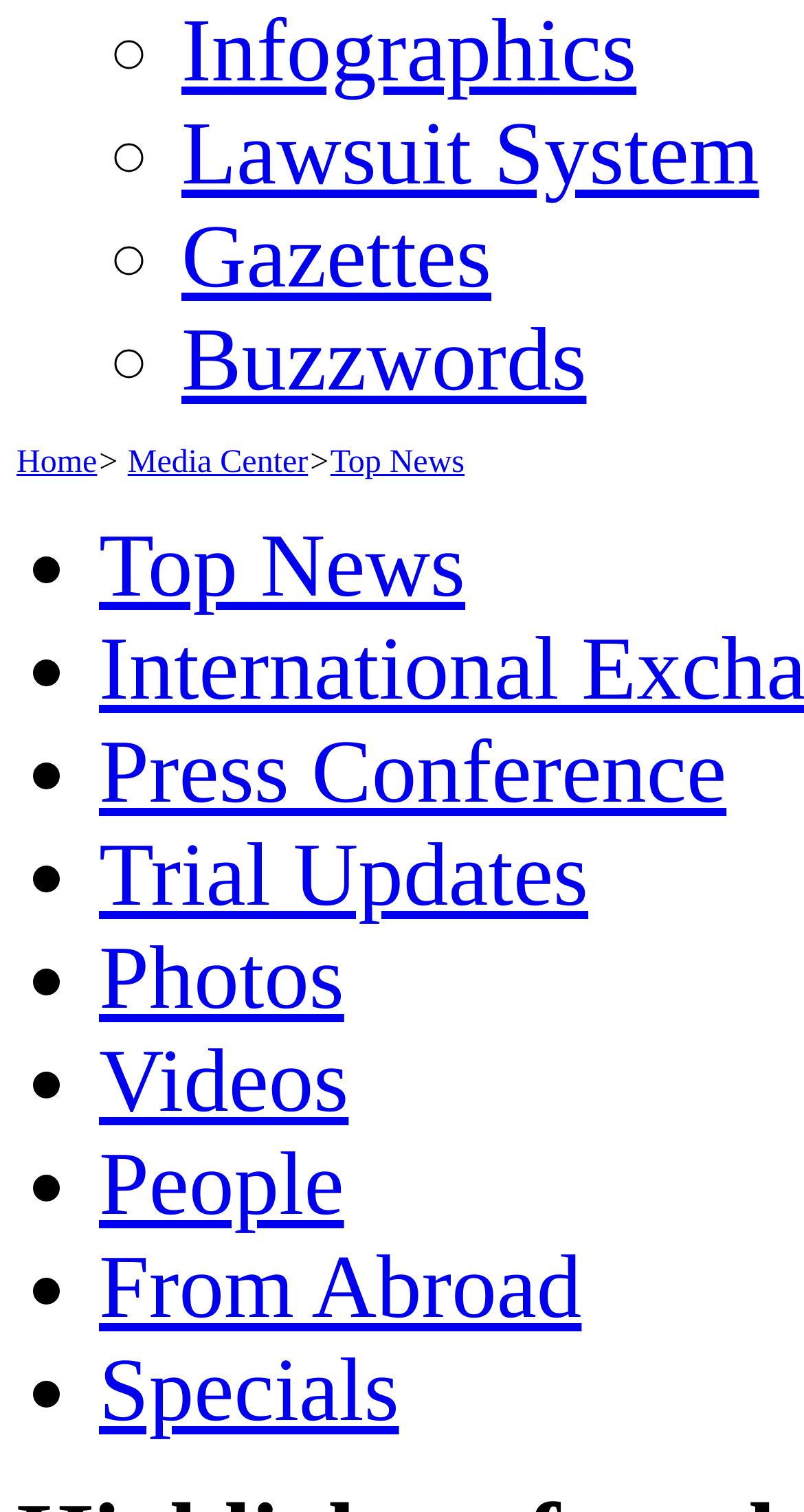Identify the bounding box coordinates of the specific part of the webpage to click to complete this instruction: "browse Gazettes".

[0.226, 0.137, 0.611, 0.203]